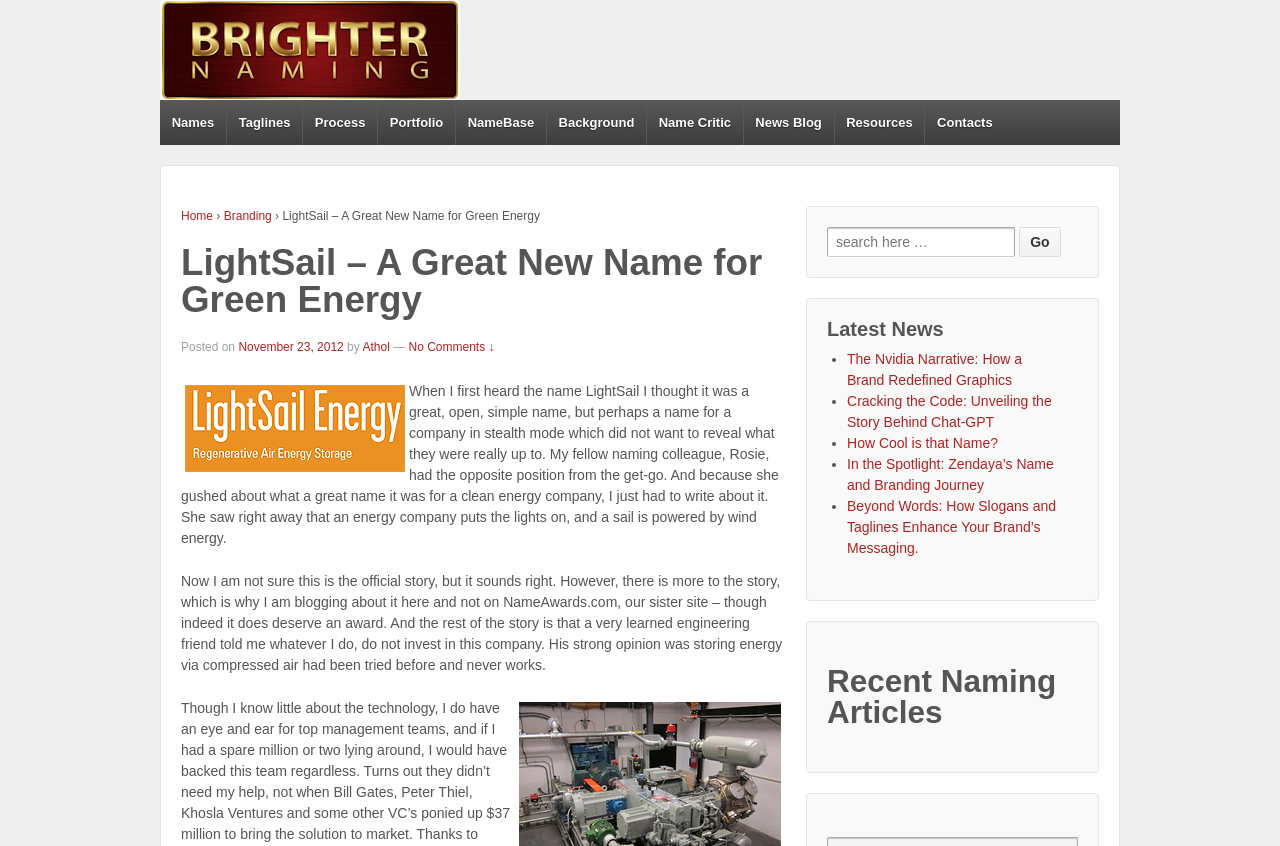Pinpoint the bounding box coordinates of the element to be clicked to execute the instruction: "Search for a term".

[0.646, 0.268, 0.793, 0.304]